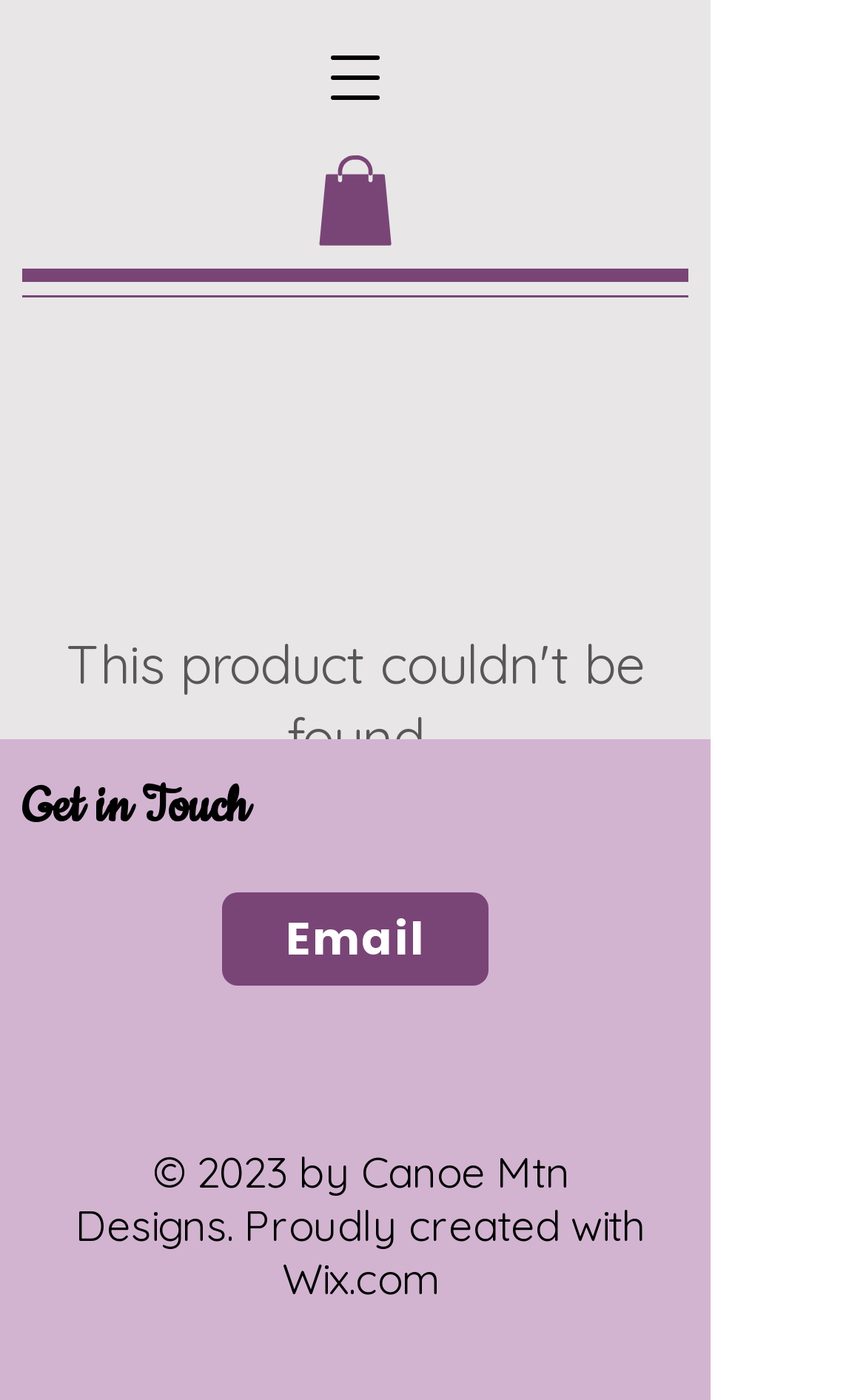Give a concise answer using one word or a phrase to the following question:
What is the link below 'Get in Touch'?

Email